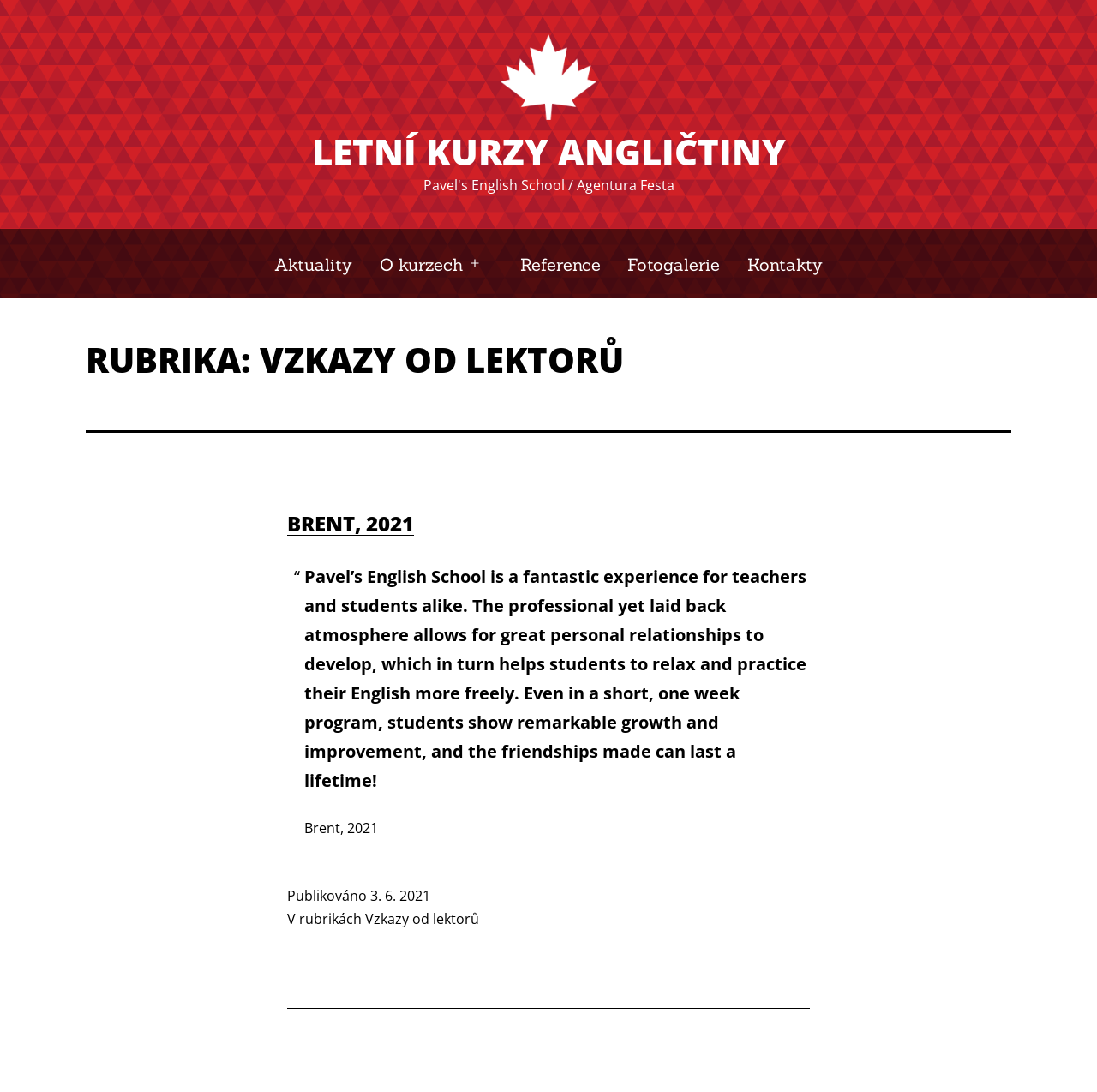Determine the bounding box coordinates of the clickable region to execute the instruction: "View the 'Aktuality' page". The coordinates should be four float numbers between 0 and 1, denoted as [left, top, right, bottom].

[0.24, 0.223, 0.332, 0.261]